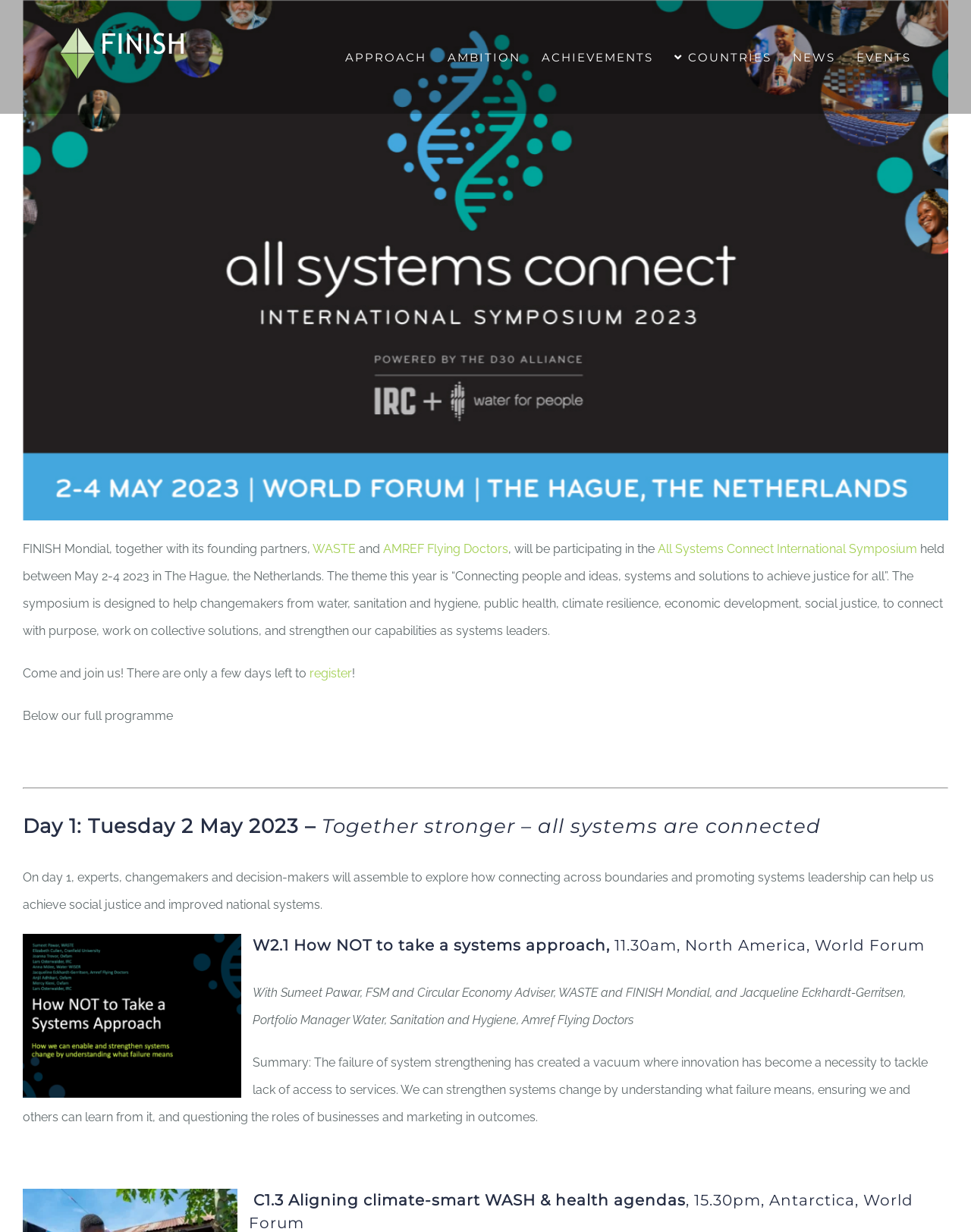Pinpoint the bounding box coordinates of the clickable element needed to complete the instruction: "Go to Top". The coordinates should be provided as four float numbers between 0 and 1: [left, top, right, bottom].

[0.904, 0.767, 0.941, 0.788]